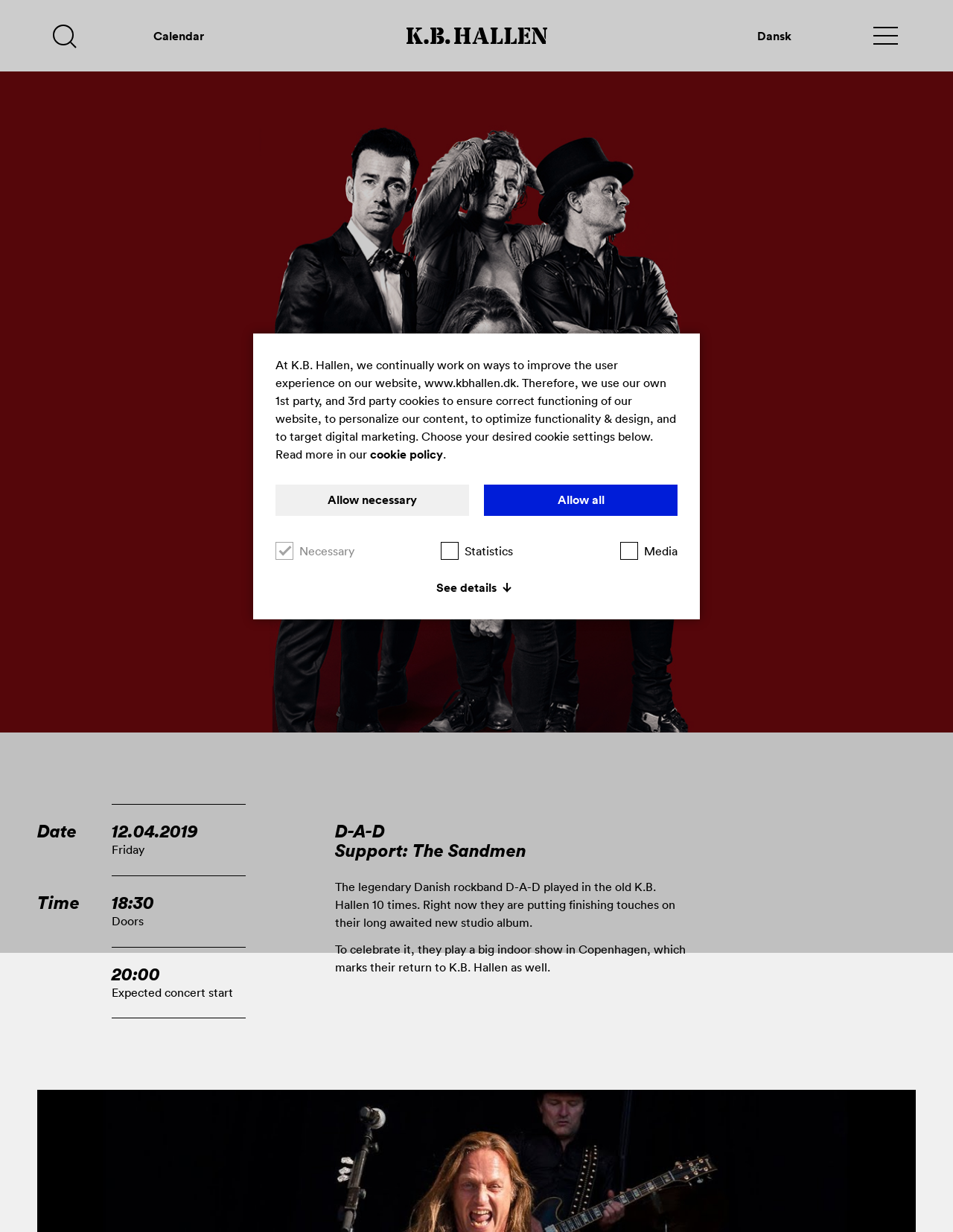Give a concise answer of one word or phrase to the question: 
What is the date of the concert?

12.04.2019